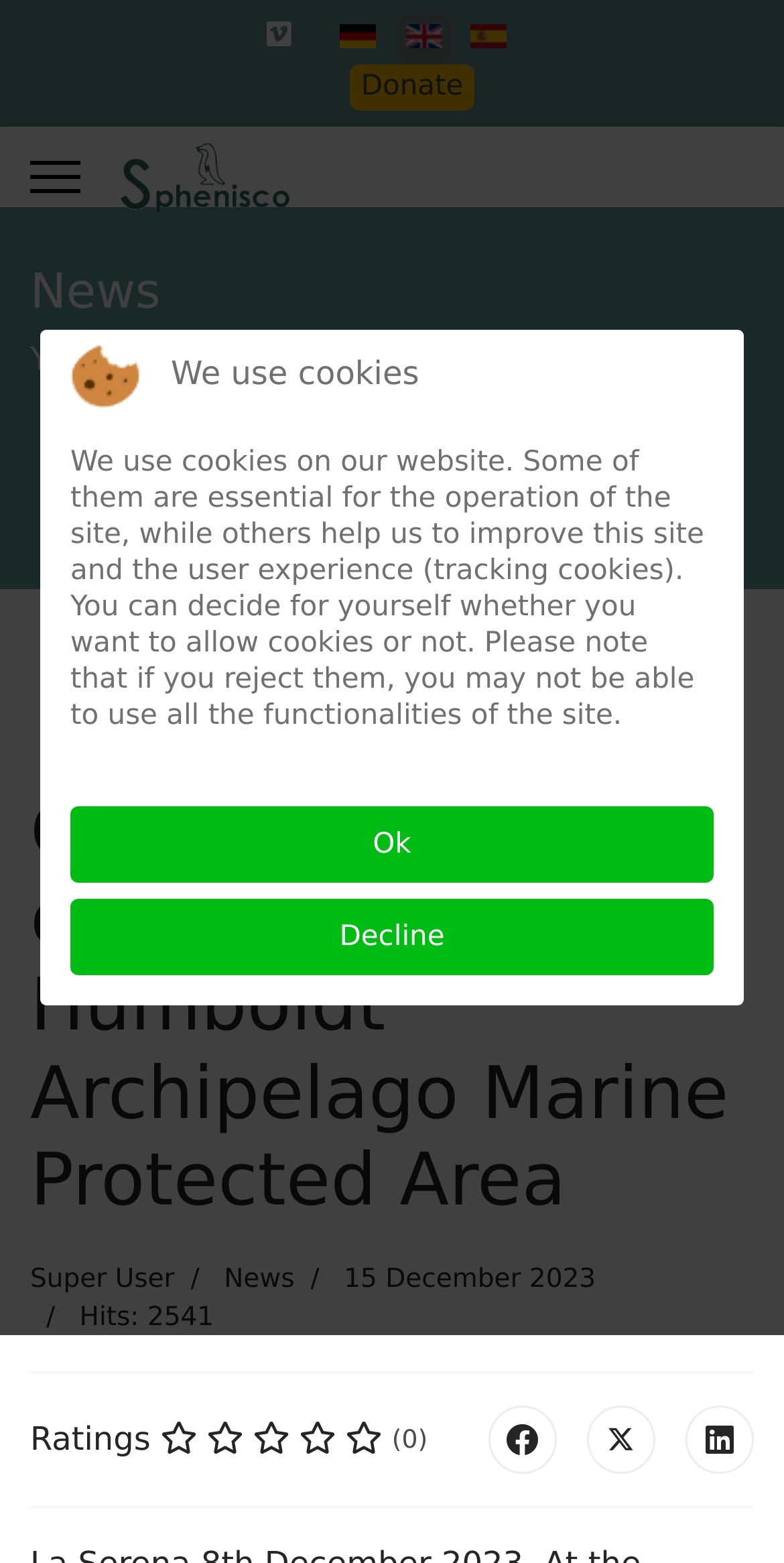What is the language currently selected?
Using the image as a reference, answer the question with a short word or phrase.

English (United Kingdom)